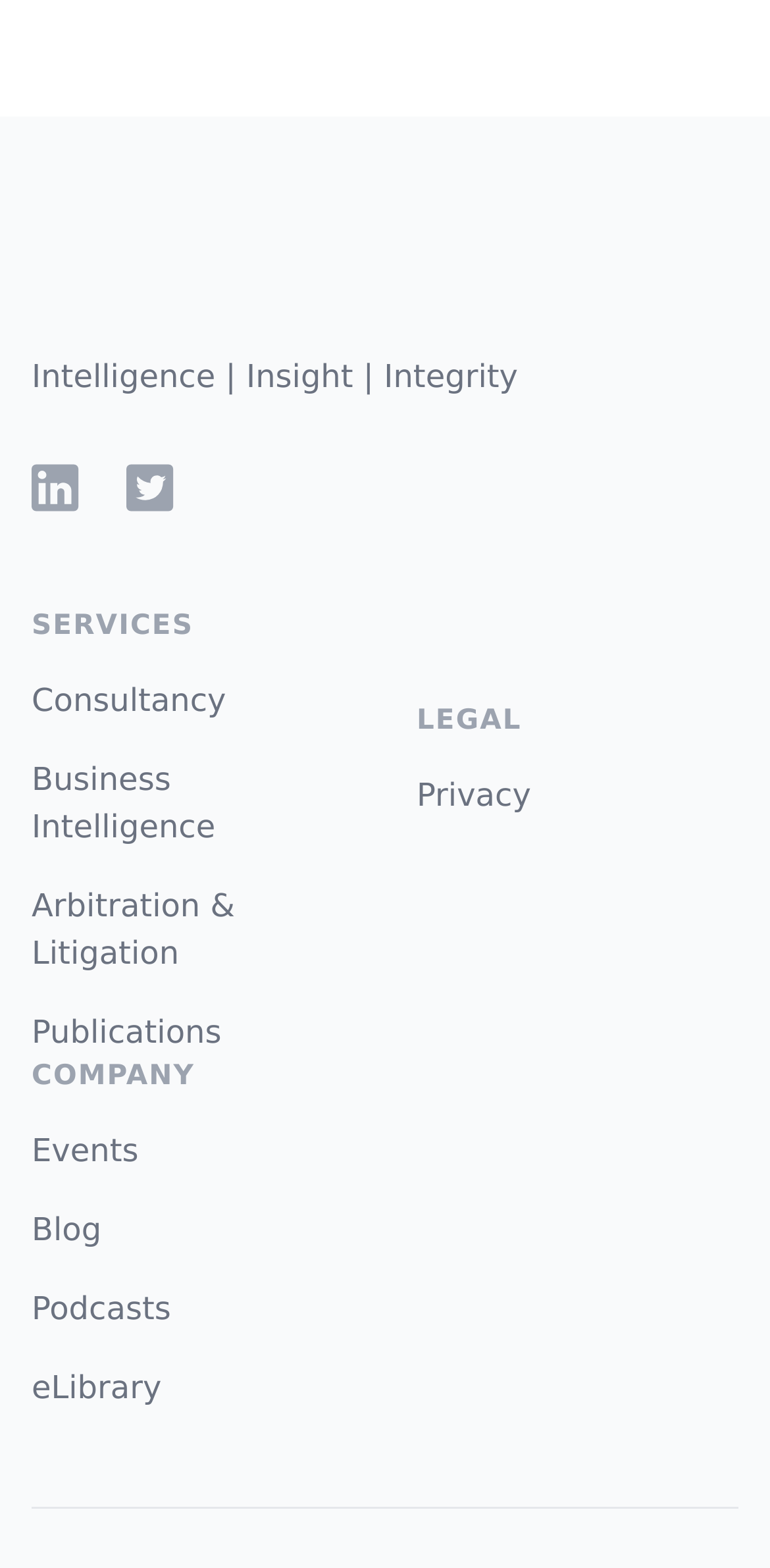Indicate the bounding box coordinates of the element that needs to be clicked to satisfy the following instruction: "Visit Menas Associates on LinkedIn". The coordinates should be four float numbers between 0 and 1, i.e., [left, top, right, bottom].

[0.041, 0.295, 0.103, 0.326]